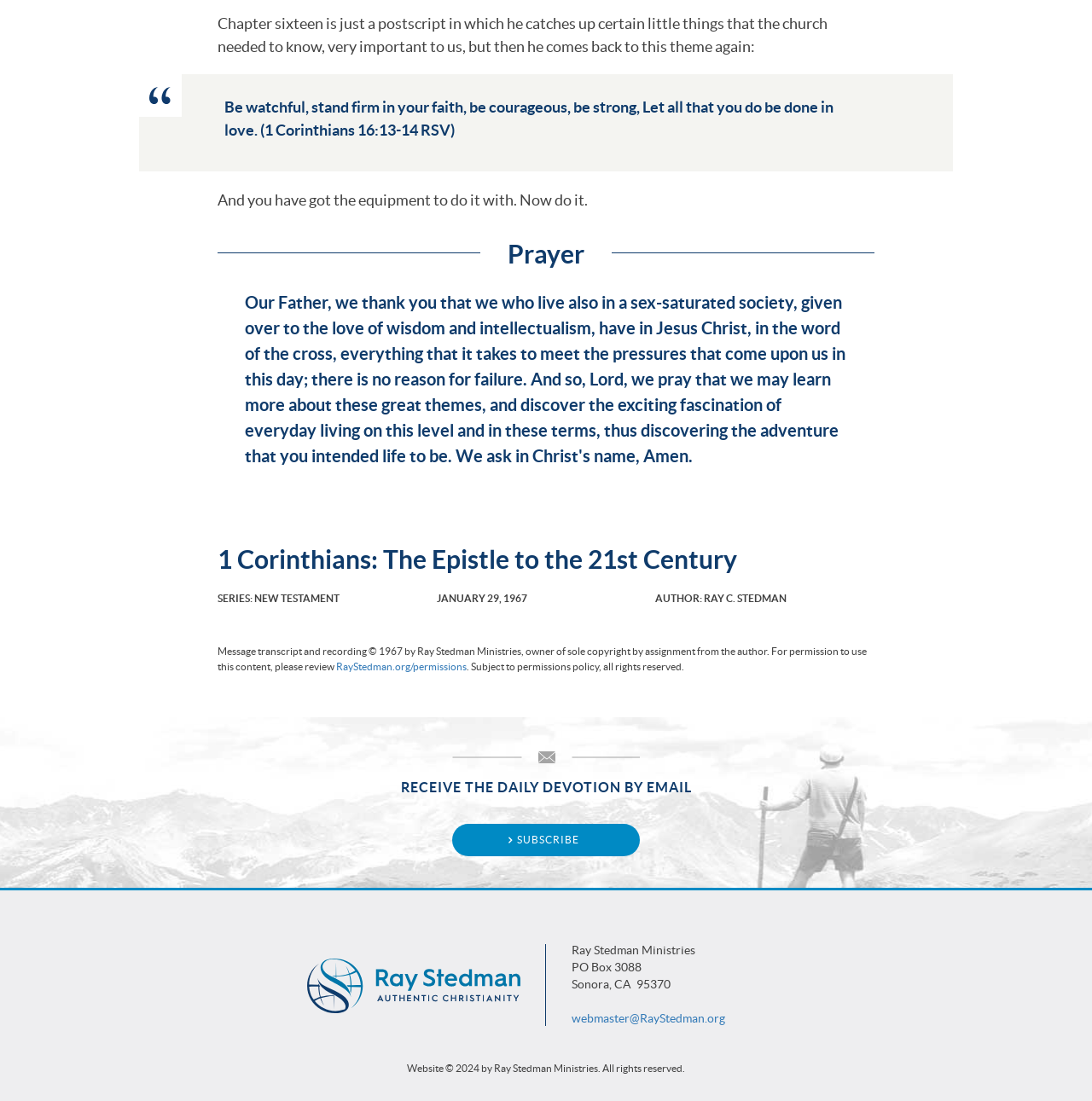What is the address of the ministry?
Answer the question based on the image using a single word or a brief phrase.

PO Box 3088, Sonora, CA 95370